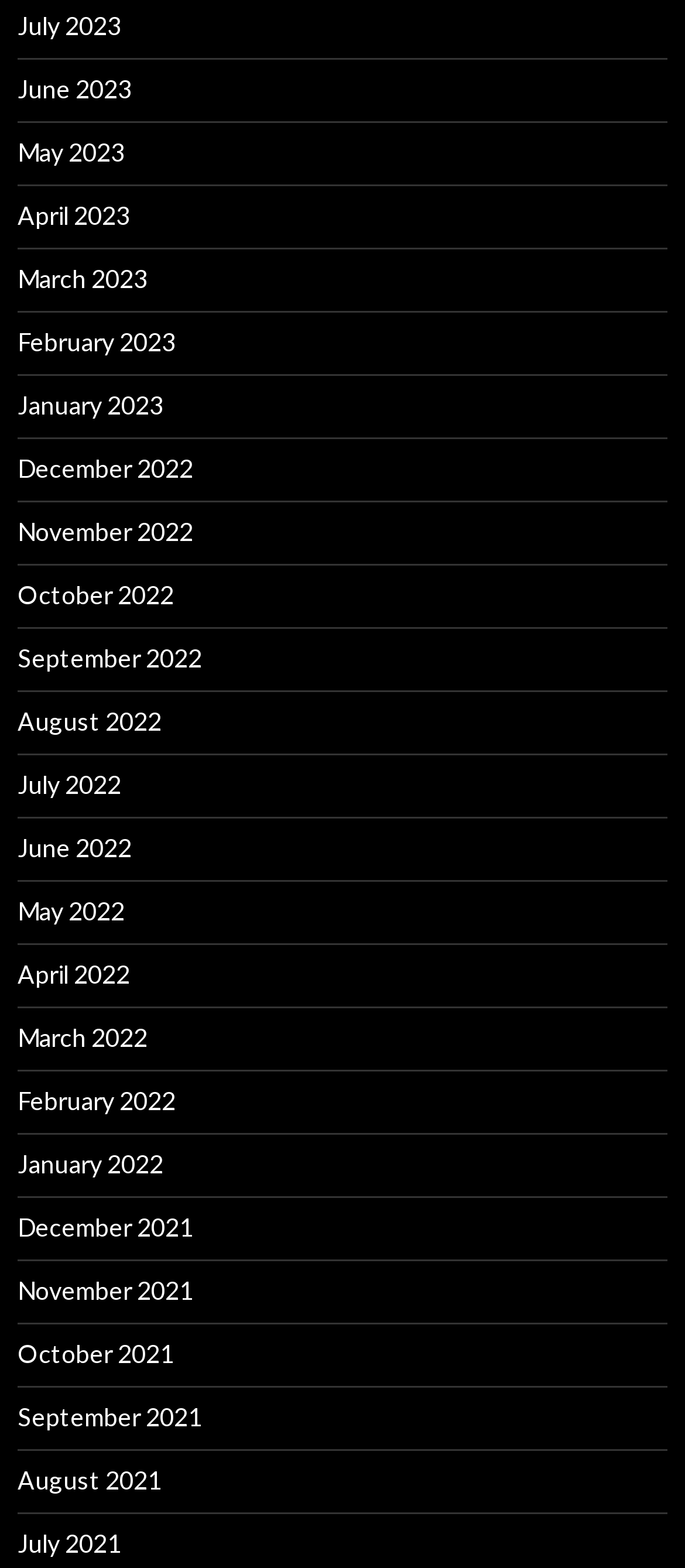Please specify the bounding box coordinates of the region to click in order to perform the following instruction: "learn about services".

None